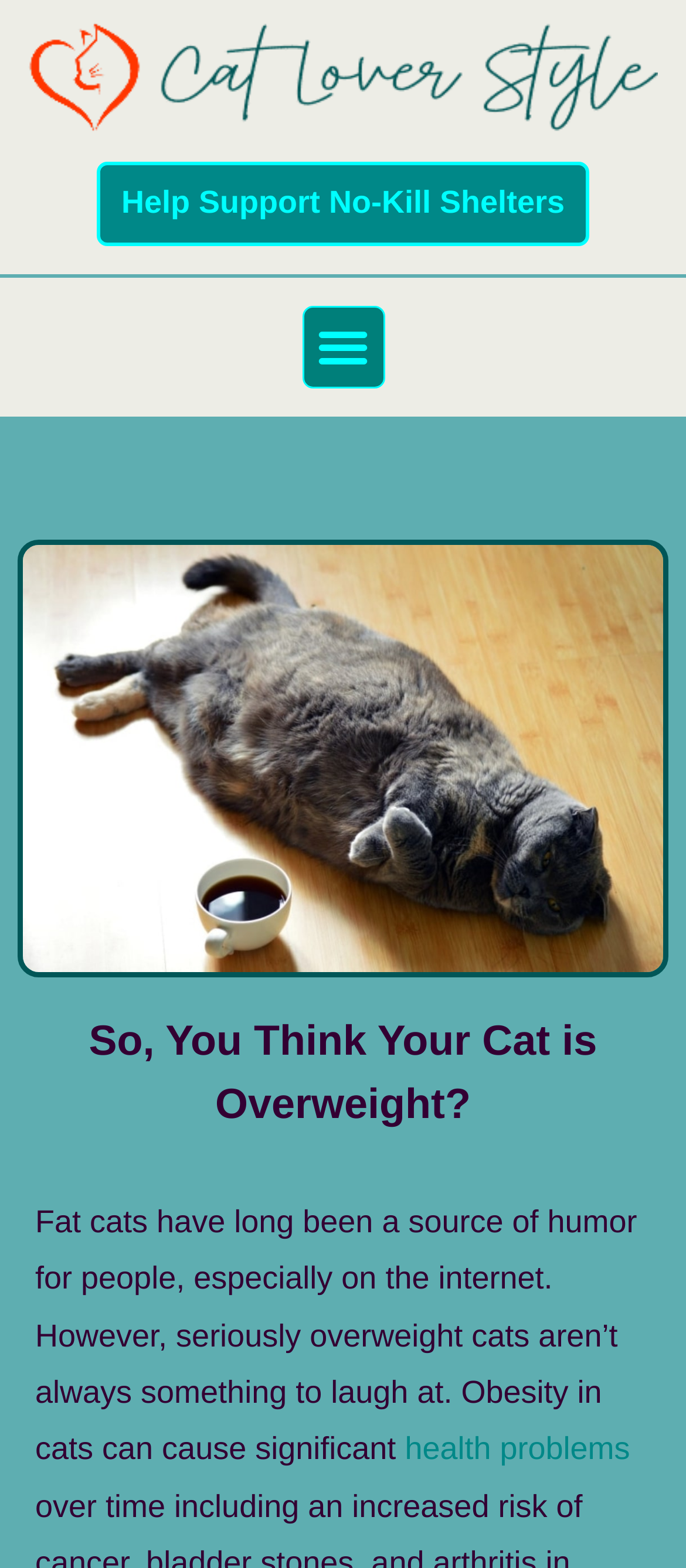What is the tone of the webpage towards overweight cats? Examine the screenshot and reply using just one word or a brief phrase.

Serious